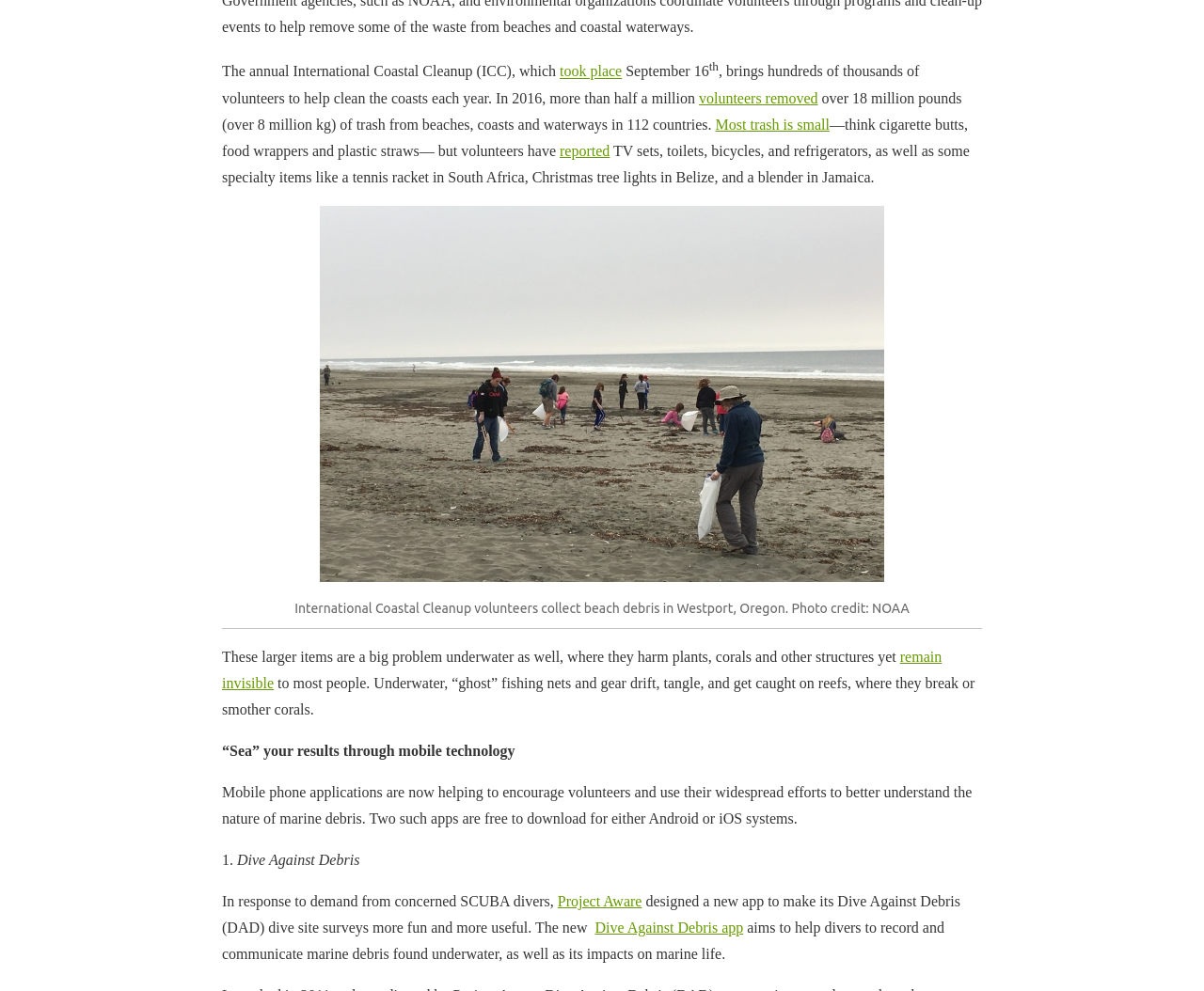From the element description: "http://www.un.org/Pubs/CyberSchool%20Bus/com", extract the bounding box coordinates of the UI element. The coordinates should be expressed as four float numbers between 0 and 1, in the order [left, top, right, bottom].

None